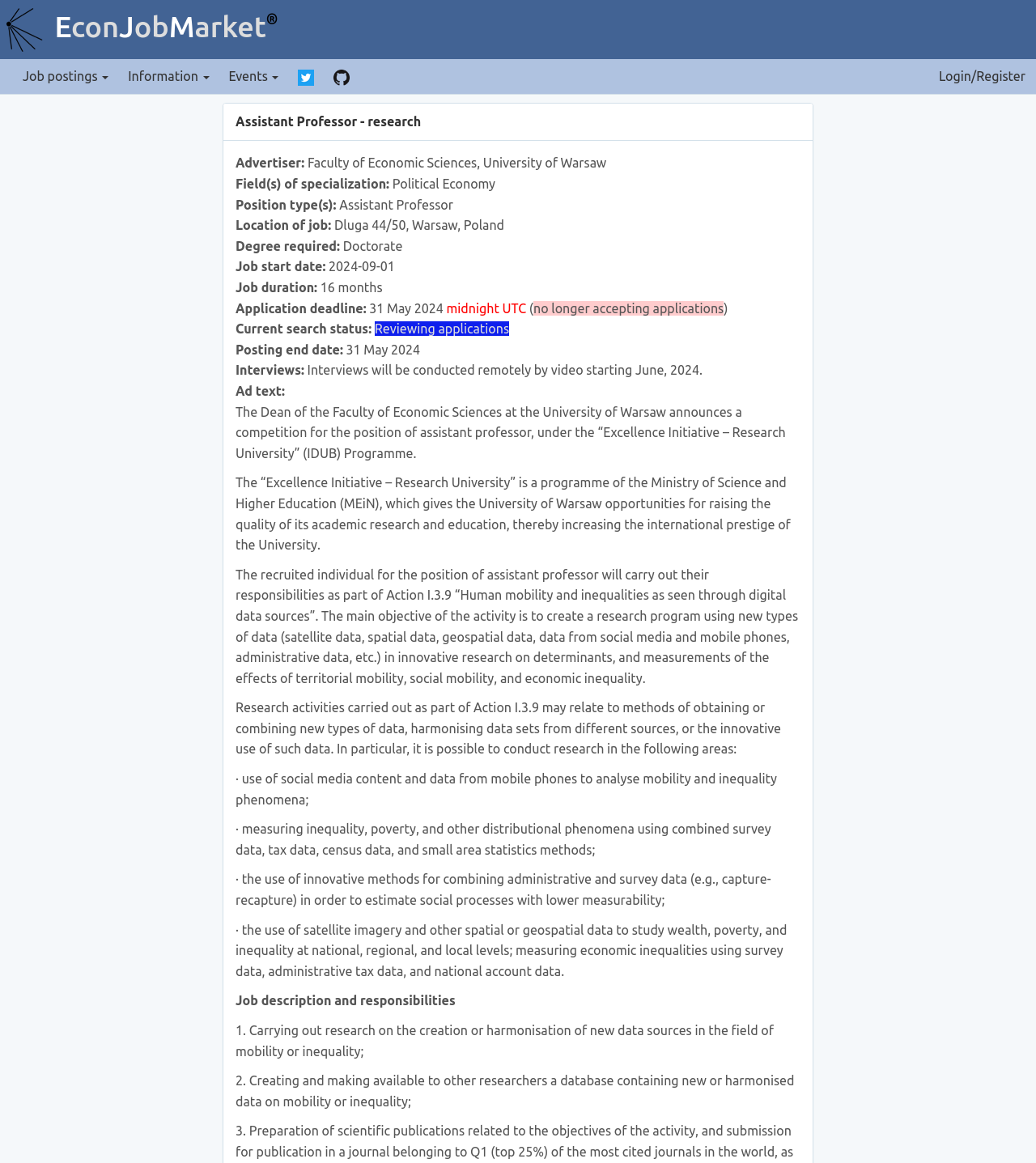Locate the bounding box coordinates of the clickable element to fulfill the following instruction: "Click the 'Job postings' button". Provide the coordinates as four float numbers between 0 and 1 in the format [left, top, right, bottom].

[0.012, 0.051, 0.114, 0.08]